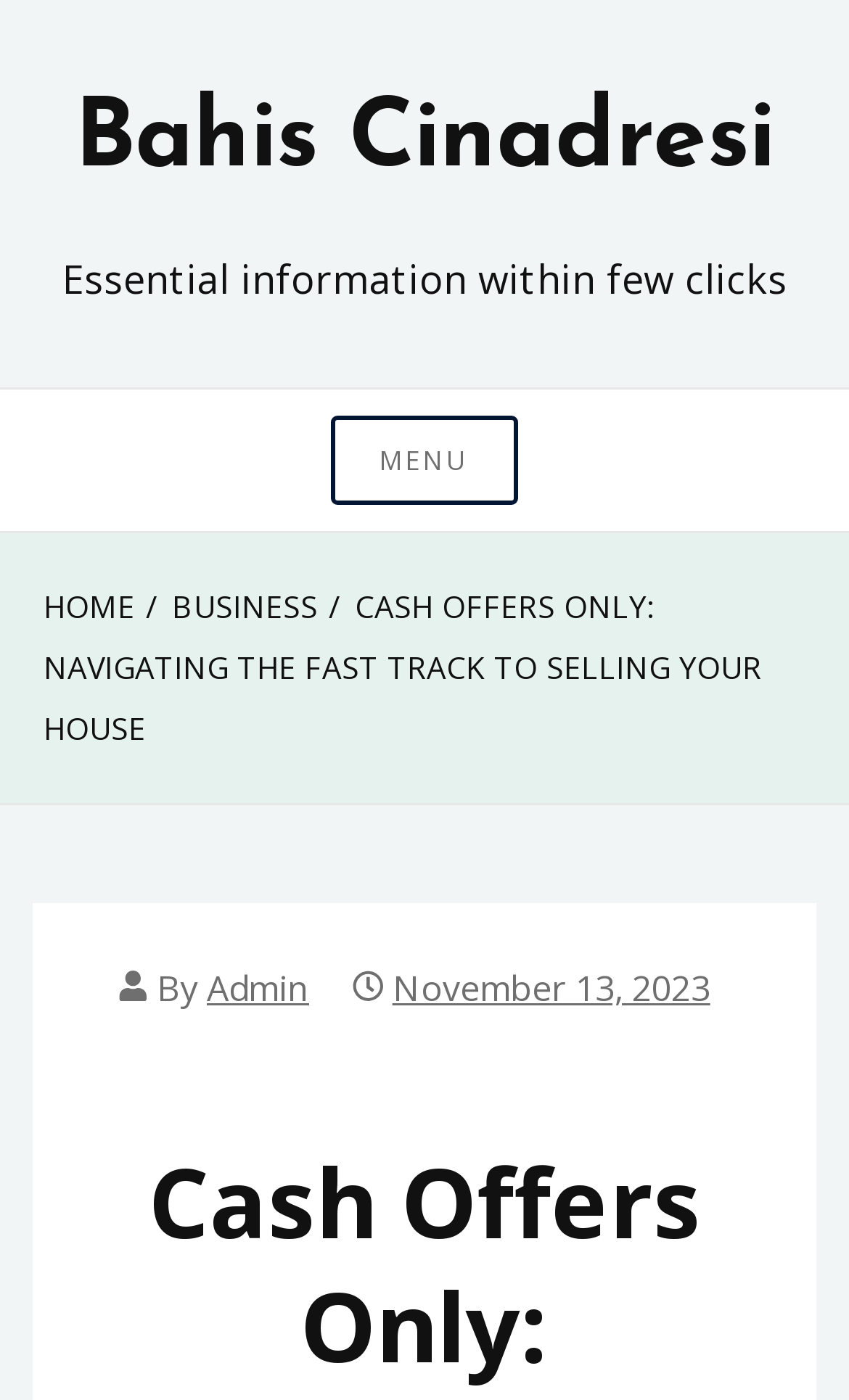Determine the webpage's heading and output its text content.

Cash Offers Only: Navigating The Fast Track To Selling Your House